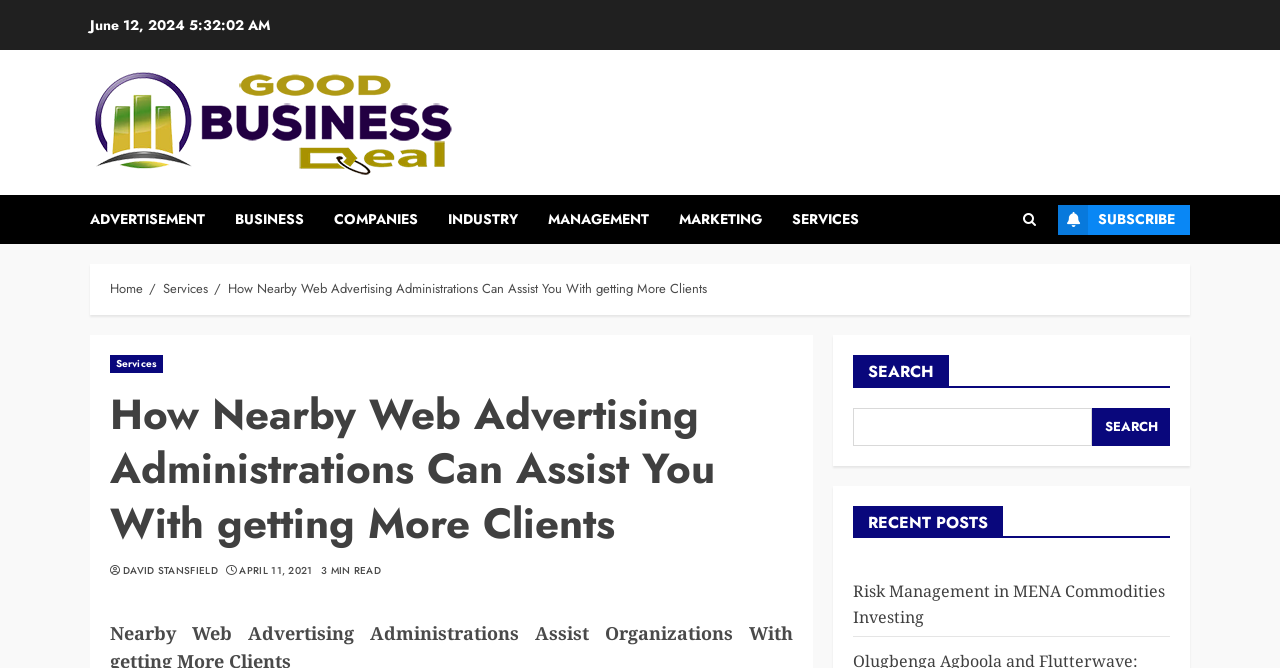Provide the bounding box coordinates for the UI element that is described as: "David Stansfield".

[0.096, 0.844, 0.17, 0.865]